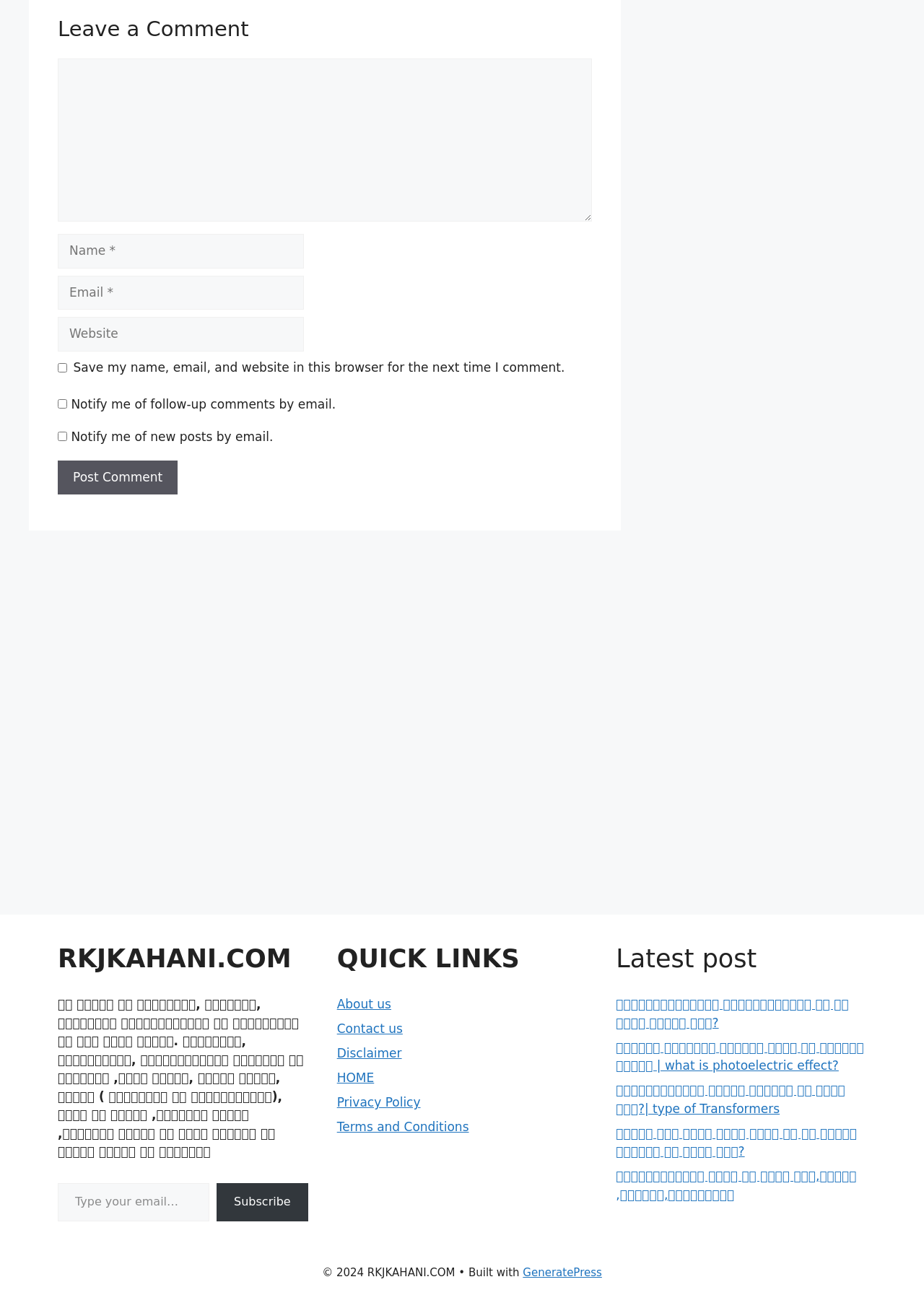Please find the bounding box coordinates of the clickable region needed to complete the following instruction: "Read the latest post". The bounding box coordinates must consist of four float numbers between 0 and 1, i.e., [left, top, right, bottom].

[0.667, 0.77, 0.918, 0.795]